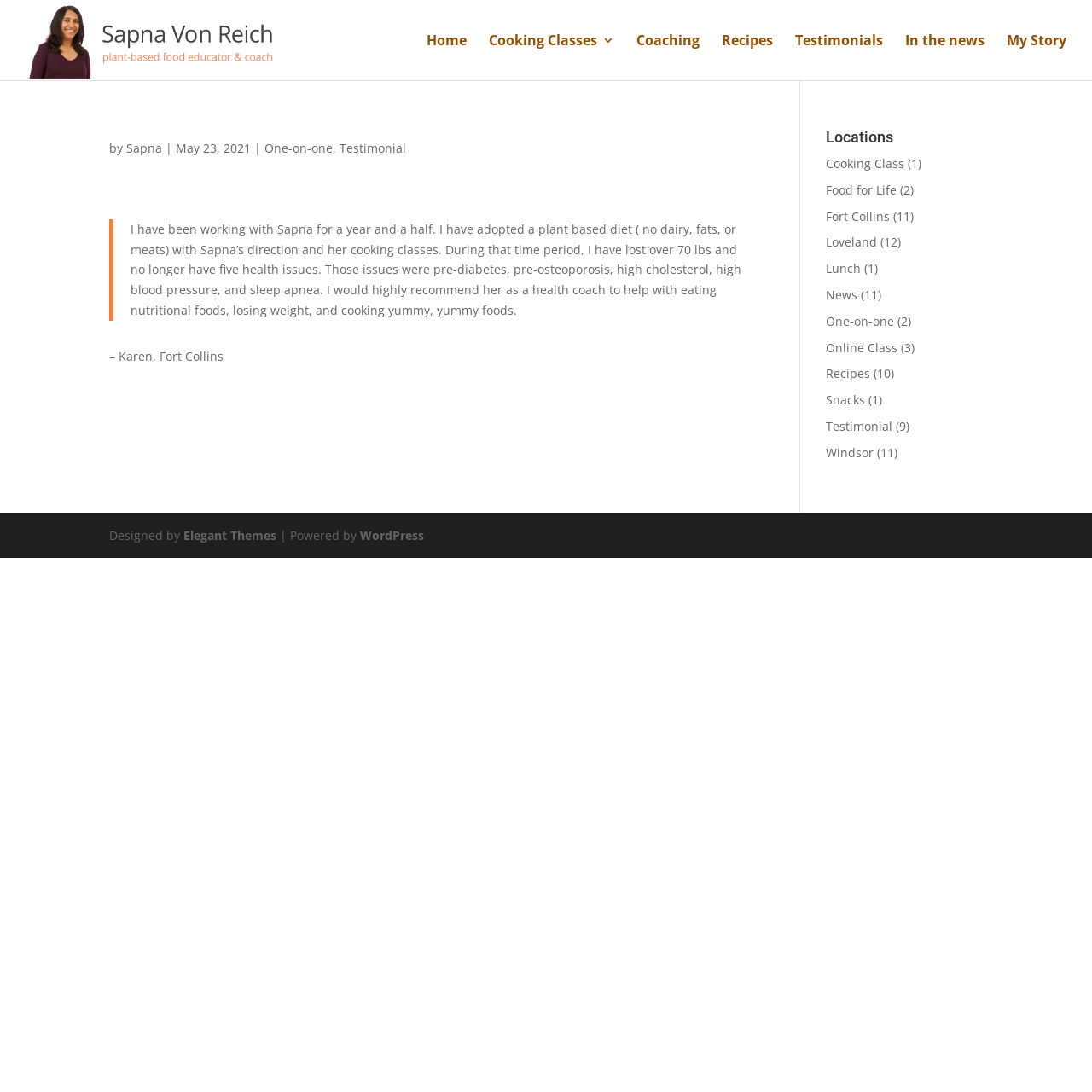Specify the bounding box coordinates of the area to click in order to execute this command: 'Visit the 'Recipes' page'. The coordinates should consist of four float numbers ranging from 0 to 1, and should be formatted as [left, top, right, bottom].

[0.661, 0.031, 0.708, 0.073]